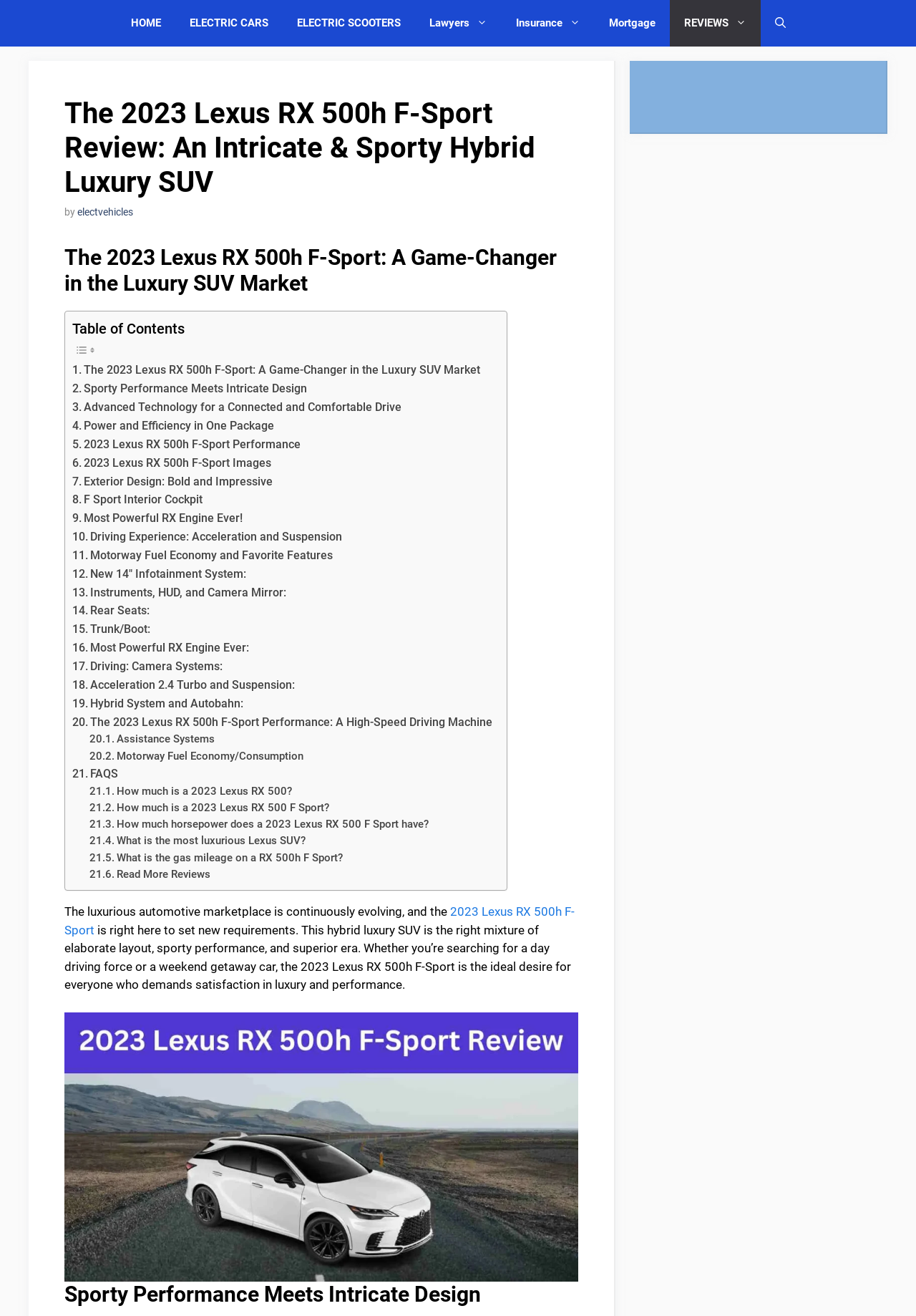Find the bounding box coordinates for the element that must be clicked to complete the instruction: "View the table of contents". The coordinates should be four float numbers between 0 and 1, indicated as [left, top, right, bottom].

[0.079, 0.243, 0.202, 0.256]